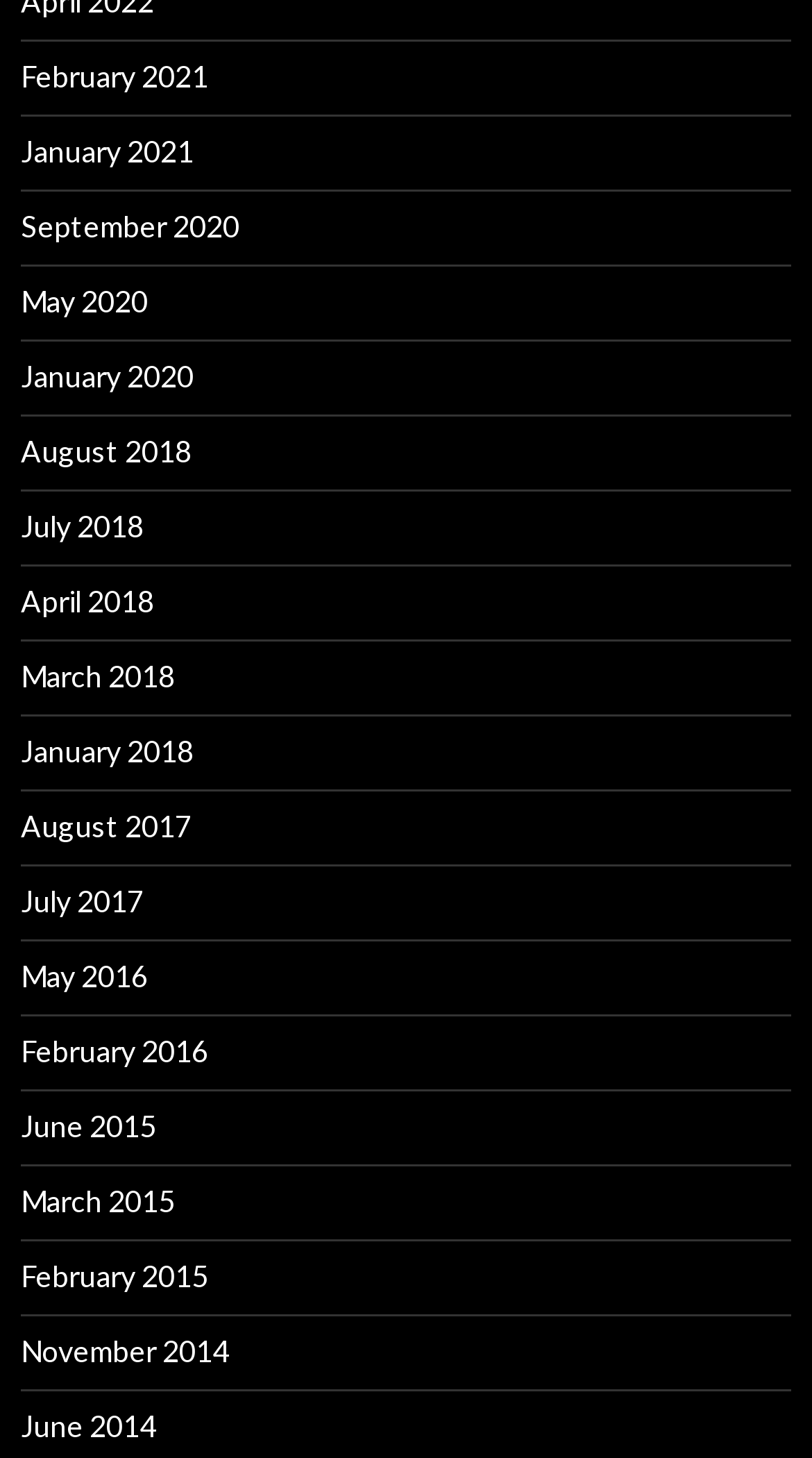How many months are listed from the year 2018?
Please use the image to deliver a detailed and complete answer.

I can count the number of links related to the year 2018, which are 'August 2018', 'July 2018', 'April 2018', and 'January 2018', making a total of 4 months.